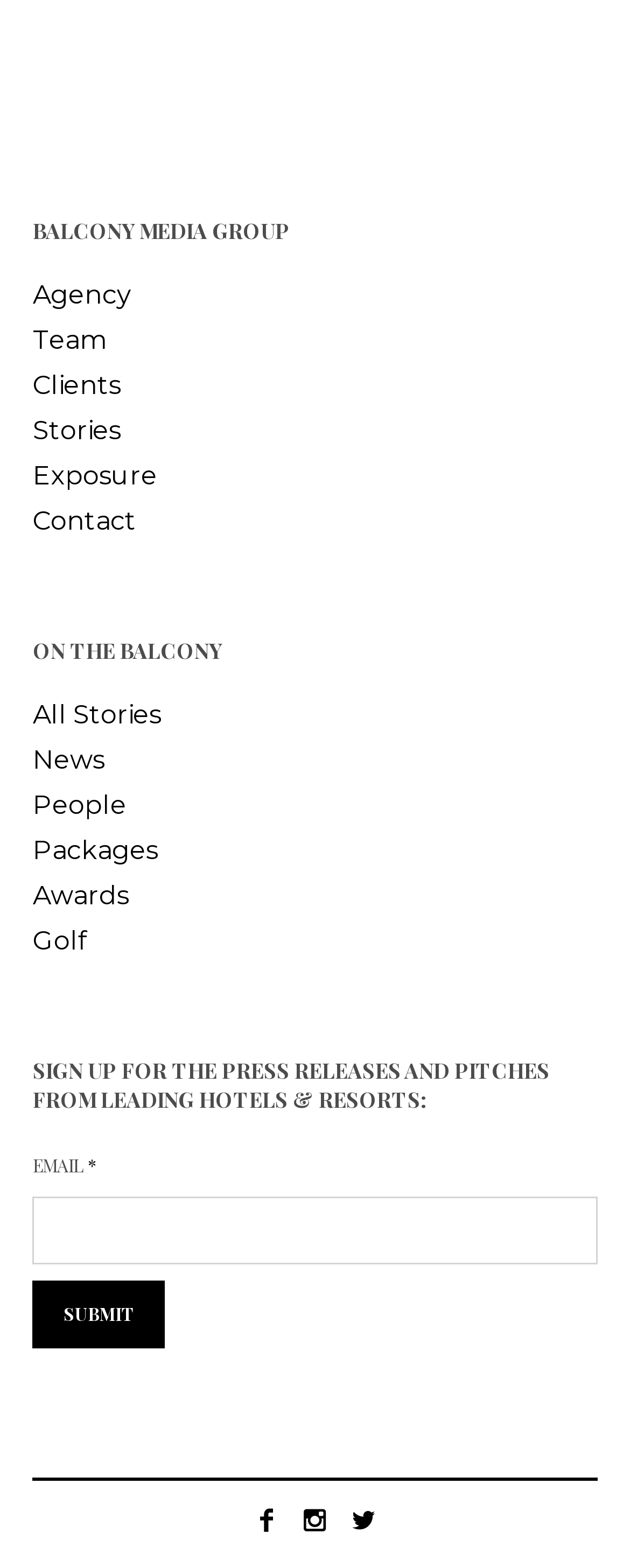Can you specify the bounding box coordinates of the area that needs to be clicked to fulfill the following instruction: "Enter email address"?

[0.052, 0.763, 0.948, 0.806]